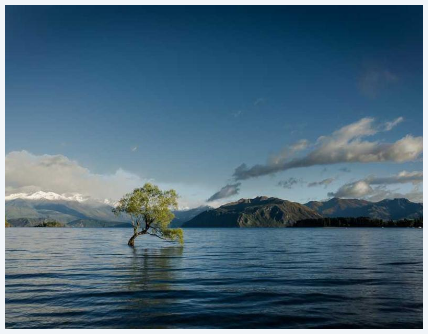Give a detailed account of the visual content in the image.

The image depicts a serene landscape featuring a solitary tree standing in calm waters, with stunning mountains in the background. The scene reflects a tranquil ambiance, highlighting the harmonious interplay between nature and water. Under a bright blue sky adorned with soft clouds, the tree's vibrant green leaves contrast beautifully with the deep blues of the water and the rugged earthy tones of the surrounding mountains. This picturesque setting invites viewers to appreciate the natural beauty and peacefulness of the environment, embodying the essence of a tranquil retreat.